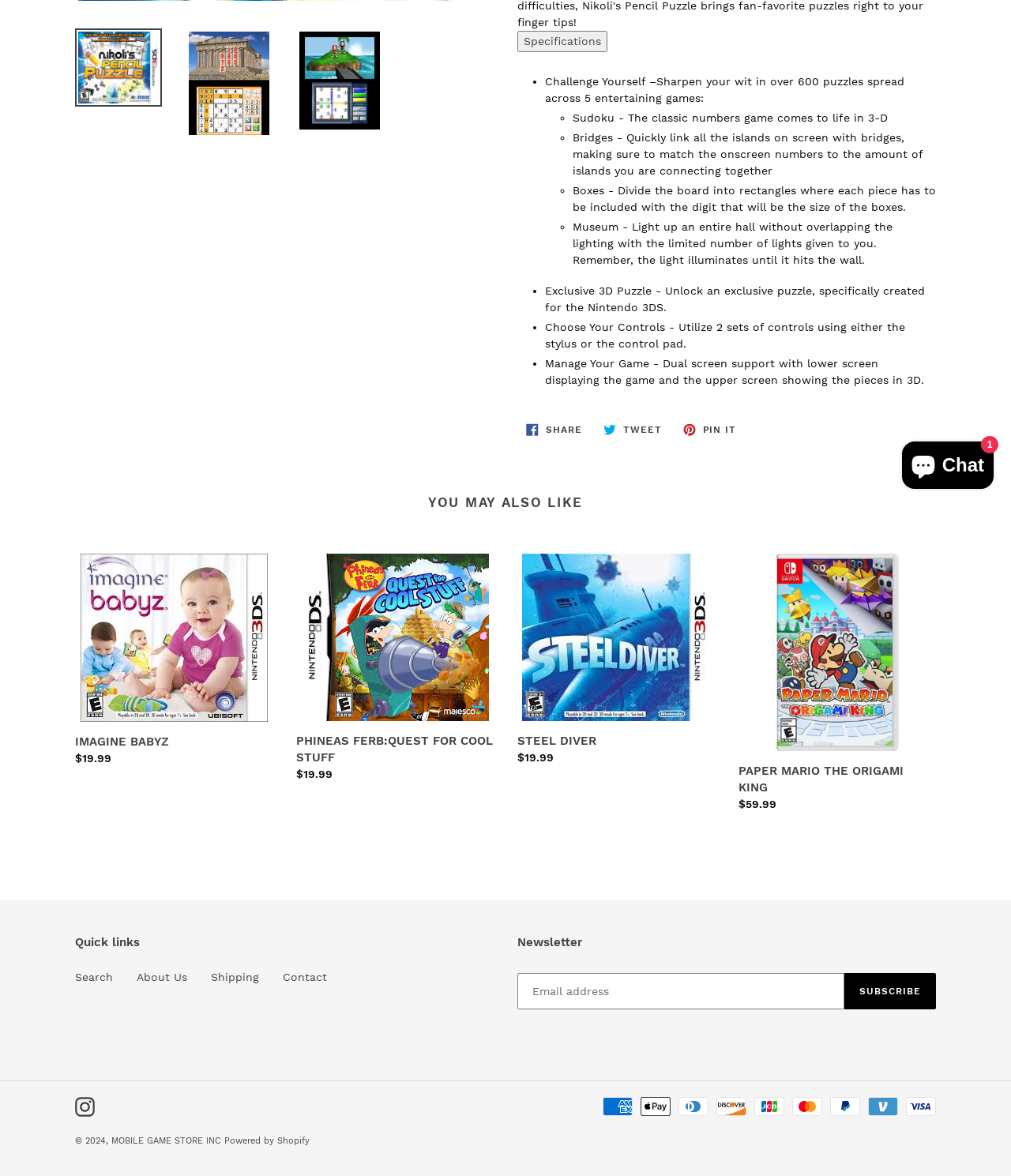Provide the bounding box coordinates of the HTML element this sentence describes: "MOBILE GAME STORE INC".

[0.11, 0.954, 0.222, 0.963]